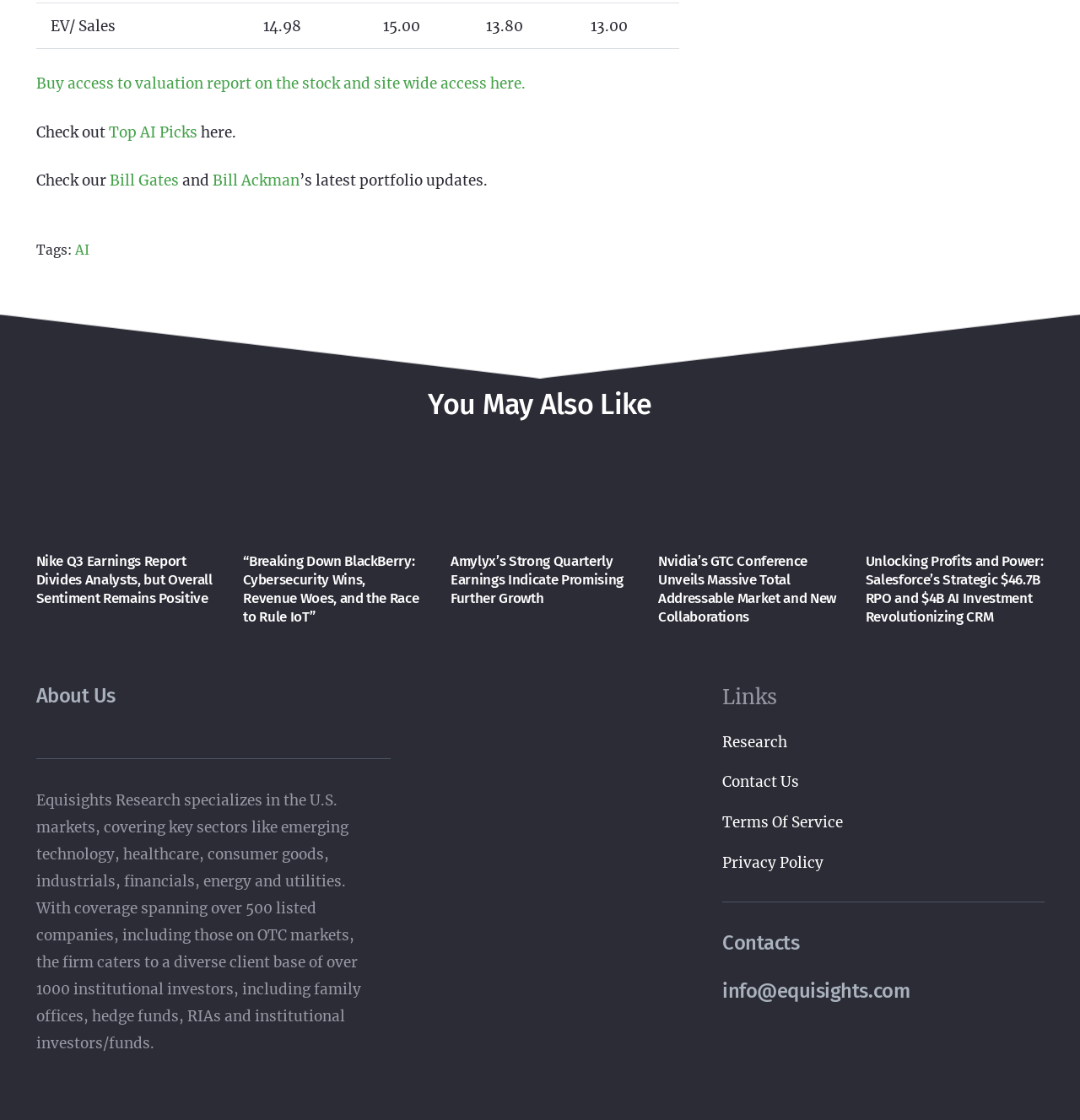Based on the description "Research", find the bounding box of the specified UI element.

[0.669, 0.654, 0.729, 0.671]